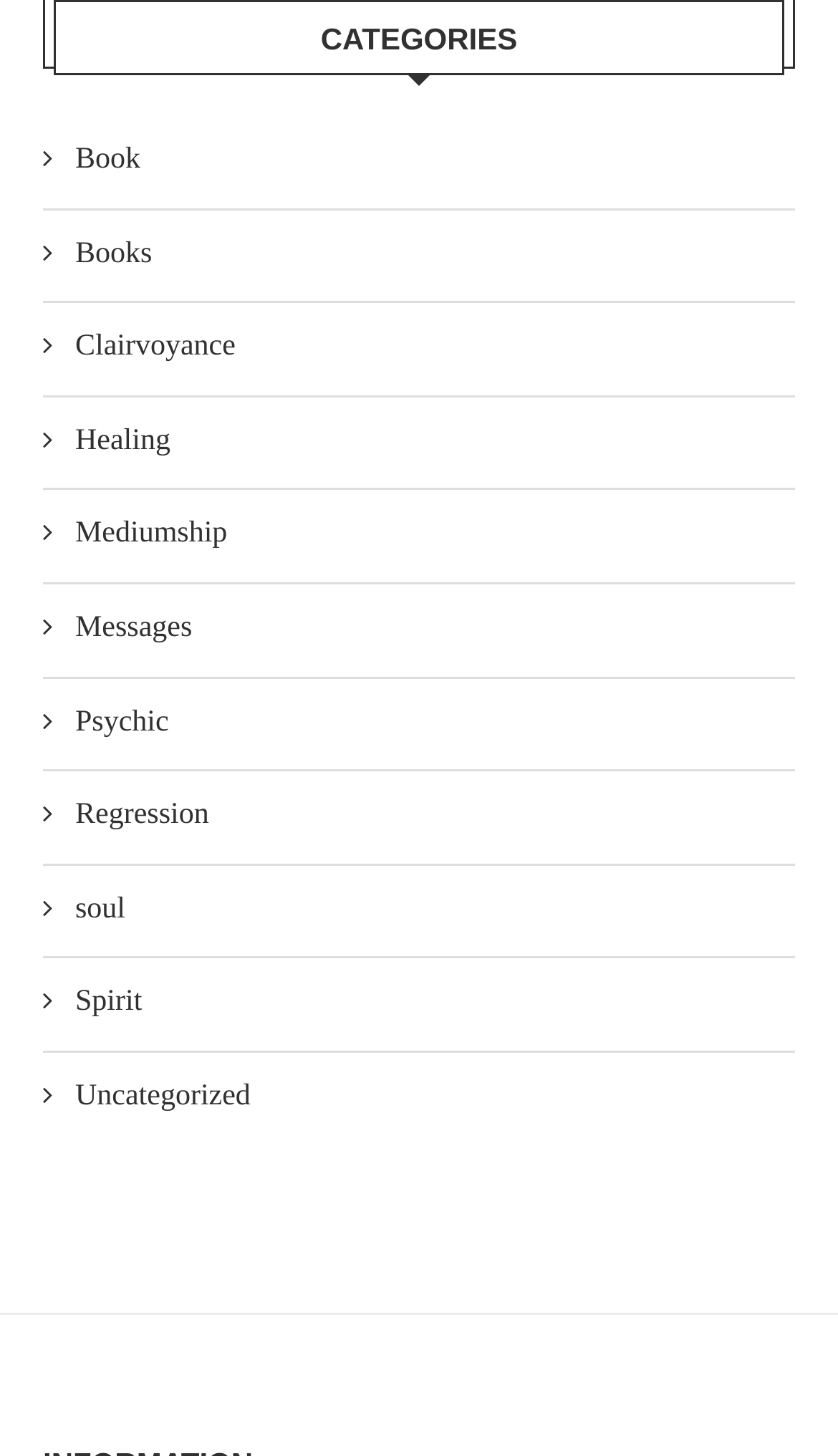Please find the bounding box coordinates of the element that must be clicked to perform the given instruction: "Click on Book". The coordinates should be four float numbers from 0 to 1, i.e., [left, top, right, bottom].

[0.051, 0.096, 0.944, 0.125]